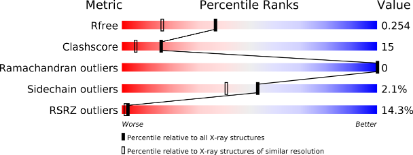Examine the image carefully and respond to the question with a detailed answer: 
What does a blue color on the graph indicate?

The horizontal bars on the graph demonstrate percentile ranks, ranging from red (indicating worse scores) to blue (indicating better scores), so a blue color on the graph indicates better scores.